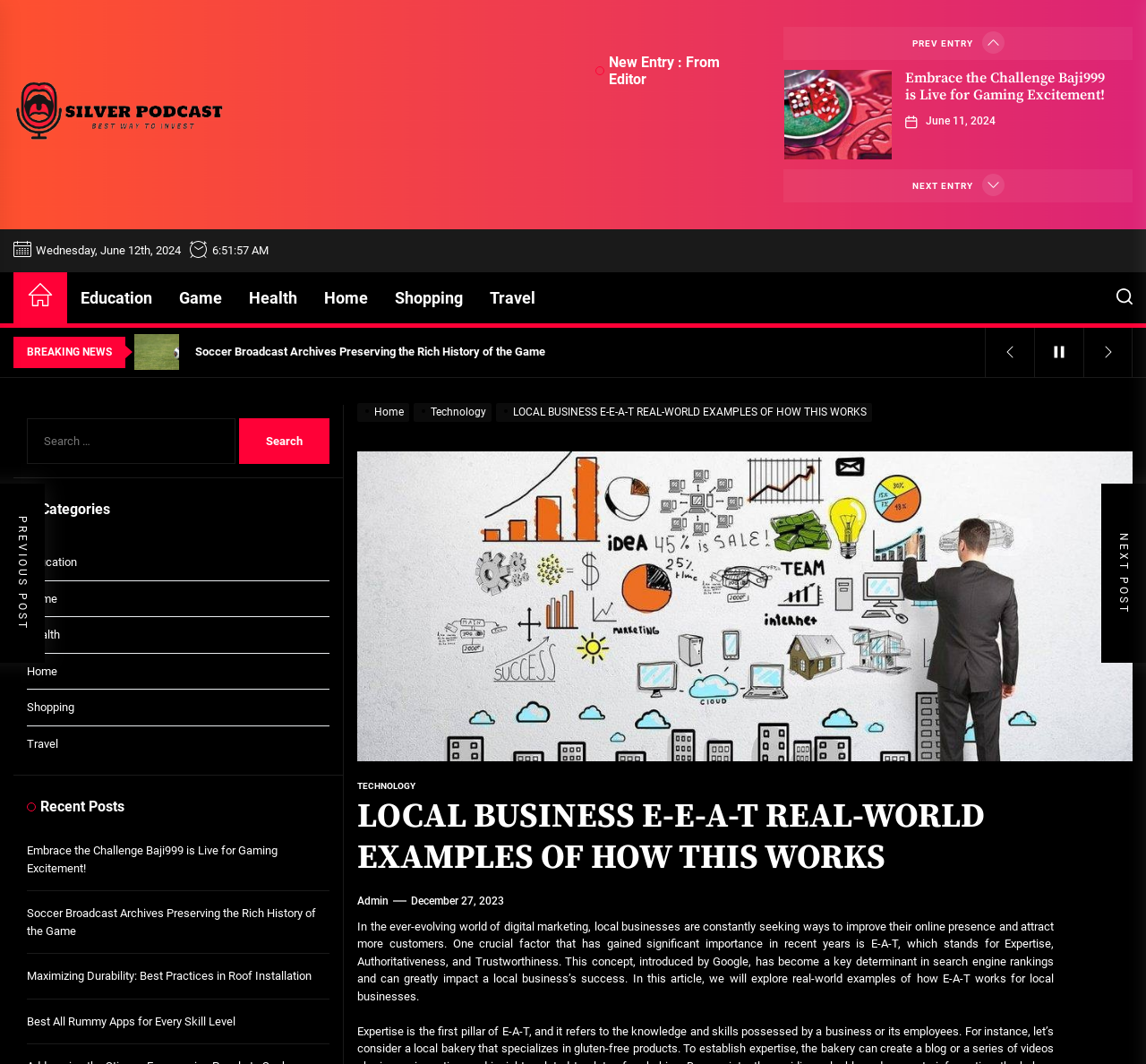Locate the bounding box coordinates of the clickable area to execute the instruction: "Read the article 'Embrace the Challenge Baji999 is Live for Gaming Excitement!'". Provide the coordinates as four float numbers between 0 and 1, represented as [left, top, right, bottom].

[0.684, 0.066, 0.988, 0.15]